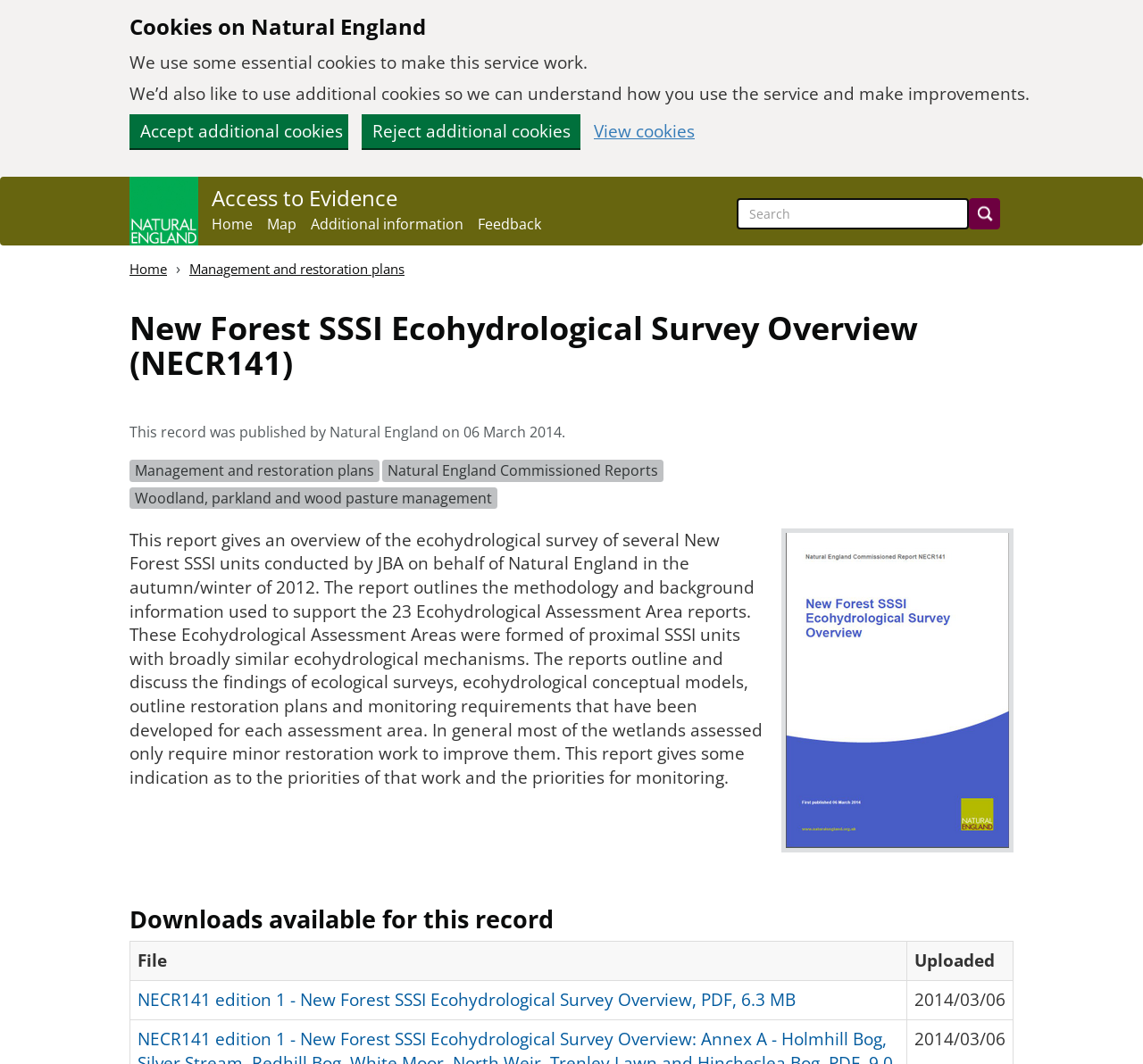What is the size of the PDF file available for download?
Analyze the screenshot and provide a detailed answer to the question.

I found the answer by looking at the table with the heading 'Downloads available for this record' and finding the row with the file name 'NECR141 edition 1 - New Forest SSSI Ecohydrological Survey Overview, PDF, 6.3 MB'.